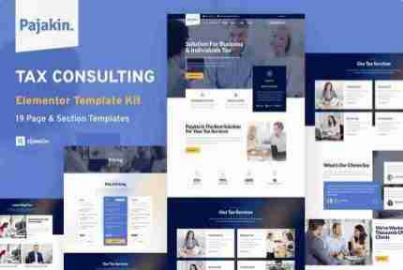Give a one-word or short phrase answer to the question: 
How many page and section templates are included in the kit?

19